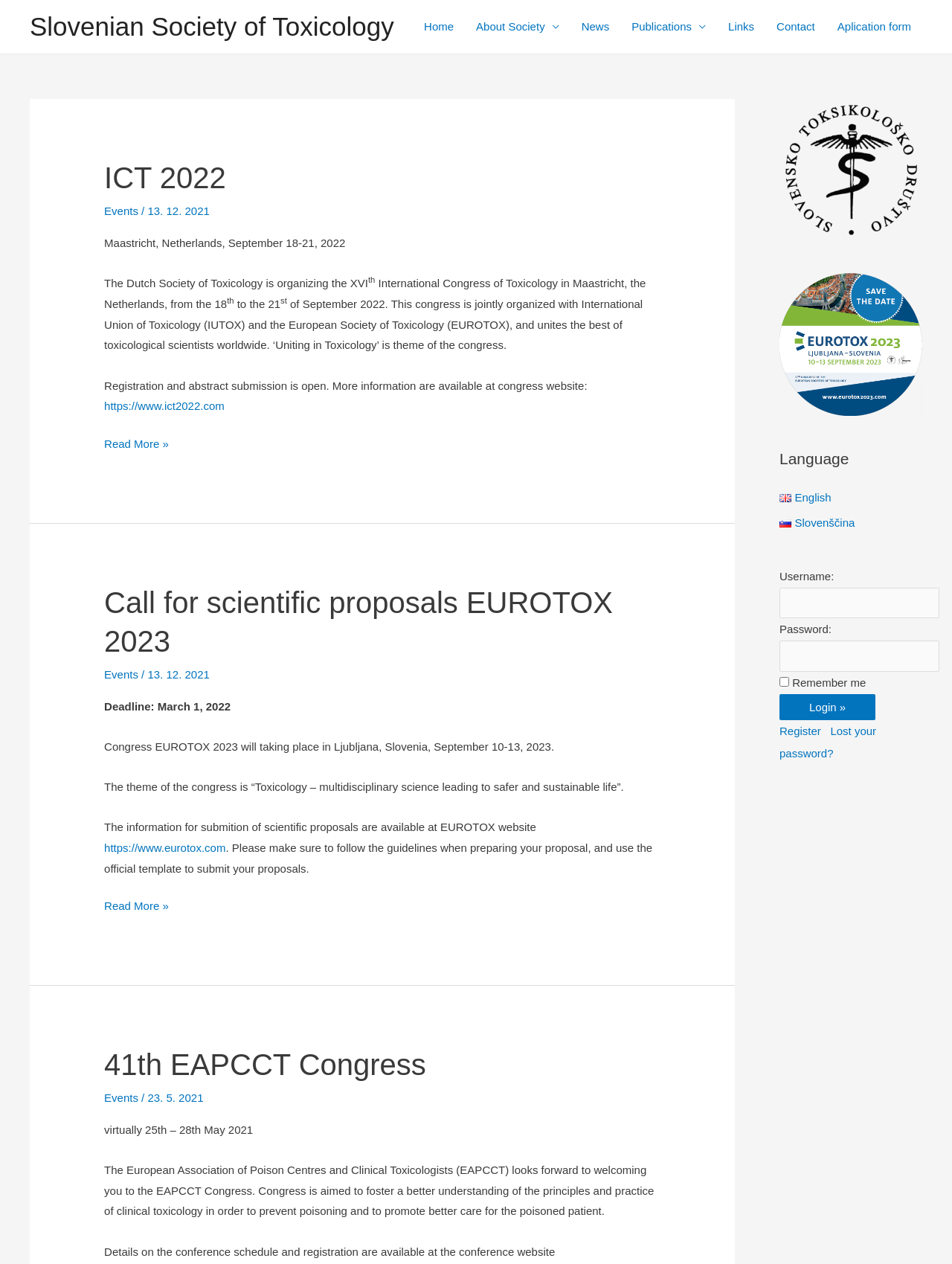How many languages are available on this website?
Provide a concise answer using a single word or phrase based on the image.

2